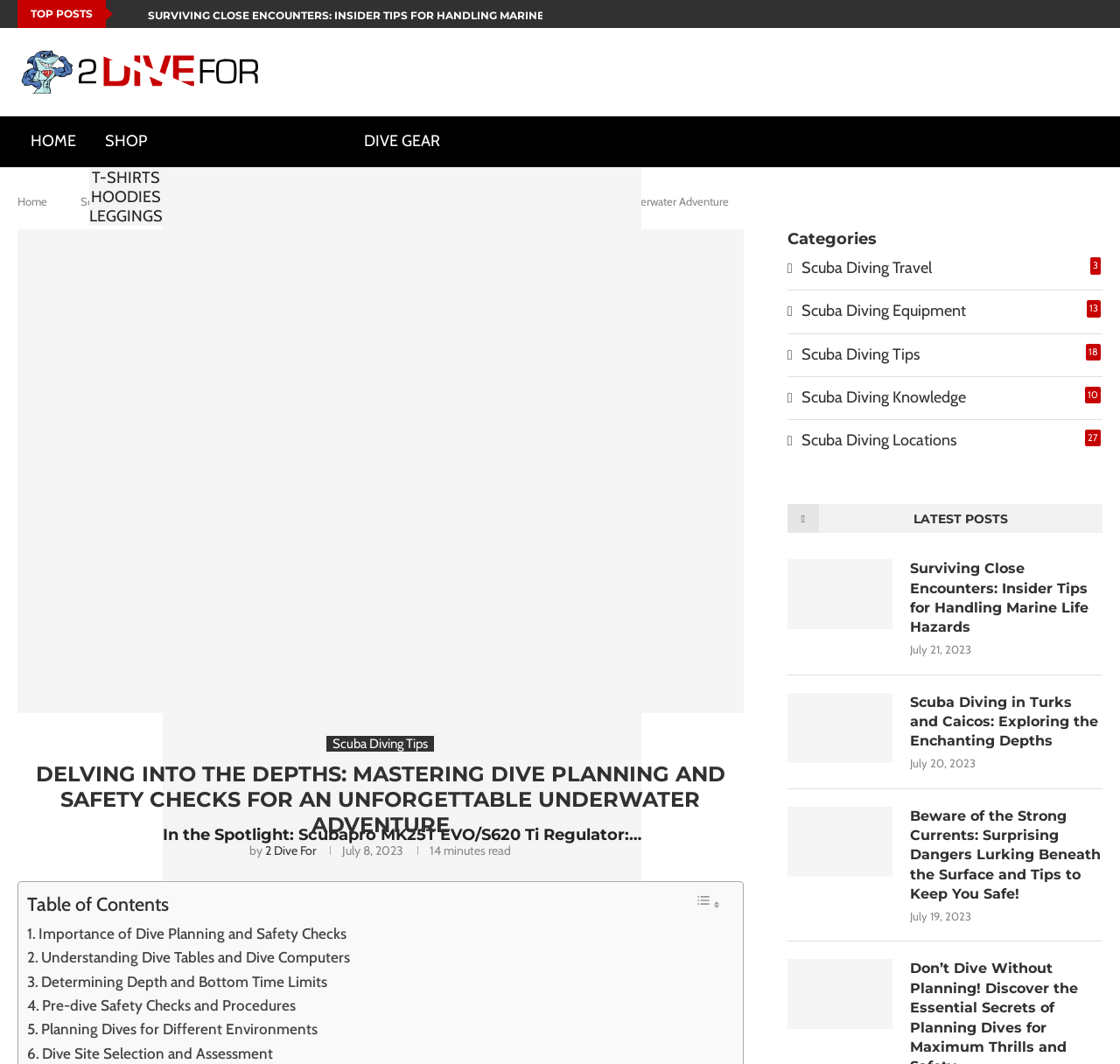Please provide the bounding box coordinates for the UI element as described: "Planning Dives for Different Environments". The coordinates must be four floats between 0 and 1, represented as [left, top, right, bottom].

[0.024, 0.956, 0.284, 0.978]